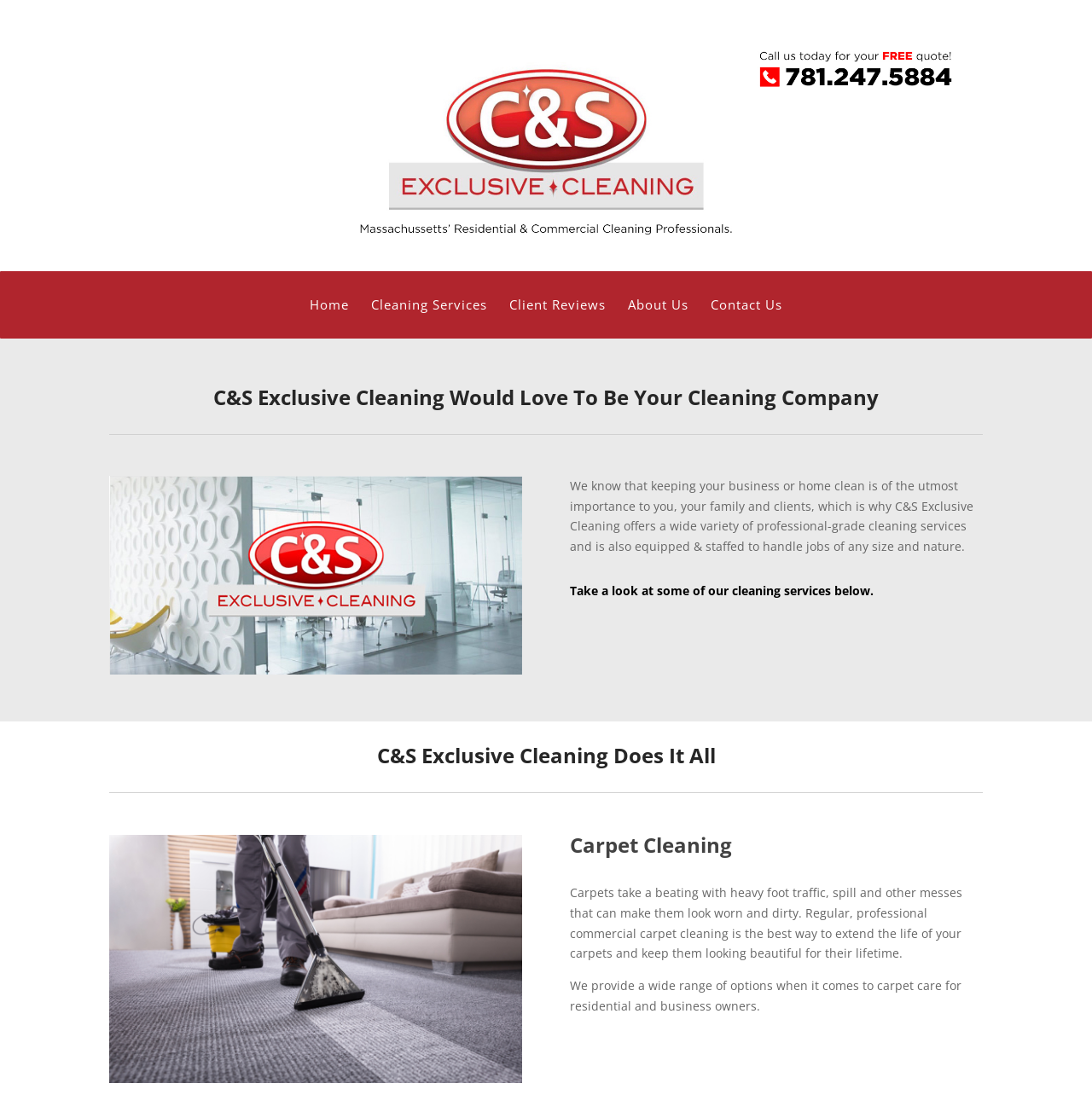Please find the bounding box for the UI element described by: "Home".

[0.284, 0.264, 0.32, 0.303]